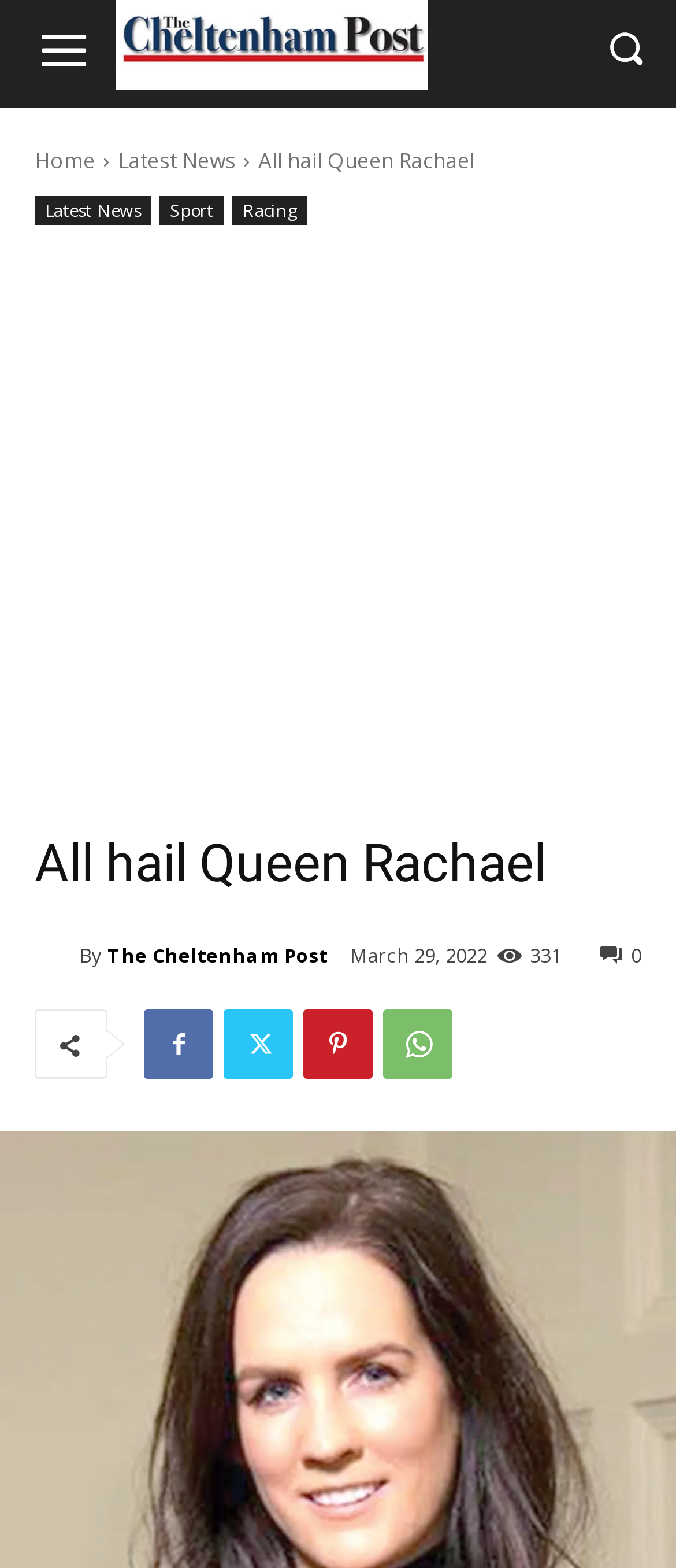What is the name of the newspaper?
Please give a detailed and thorough answer to the question, covering all relevant points.

I found the answer by looking at the link with the text 'The Cheltenham Post' which is located at the top of the webpage, indicating that it is the name of the newspaper.